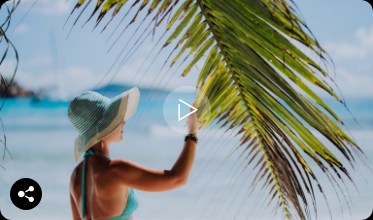Please respond to the question with a concise word or phrase:
What color is the sea in the background?

Turquoise